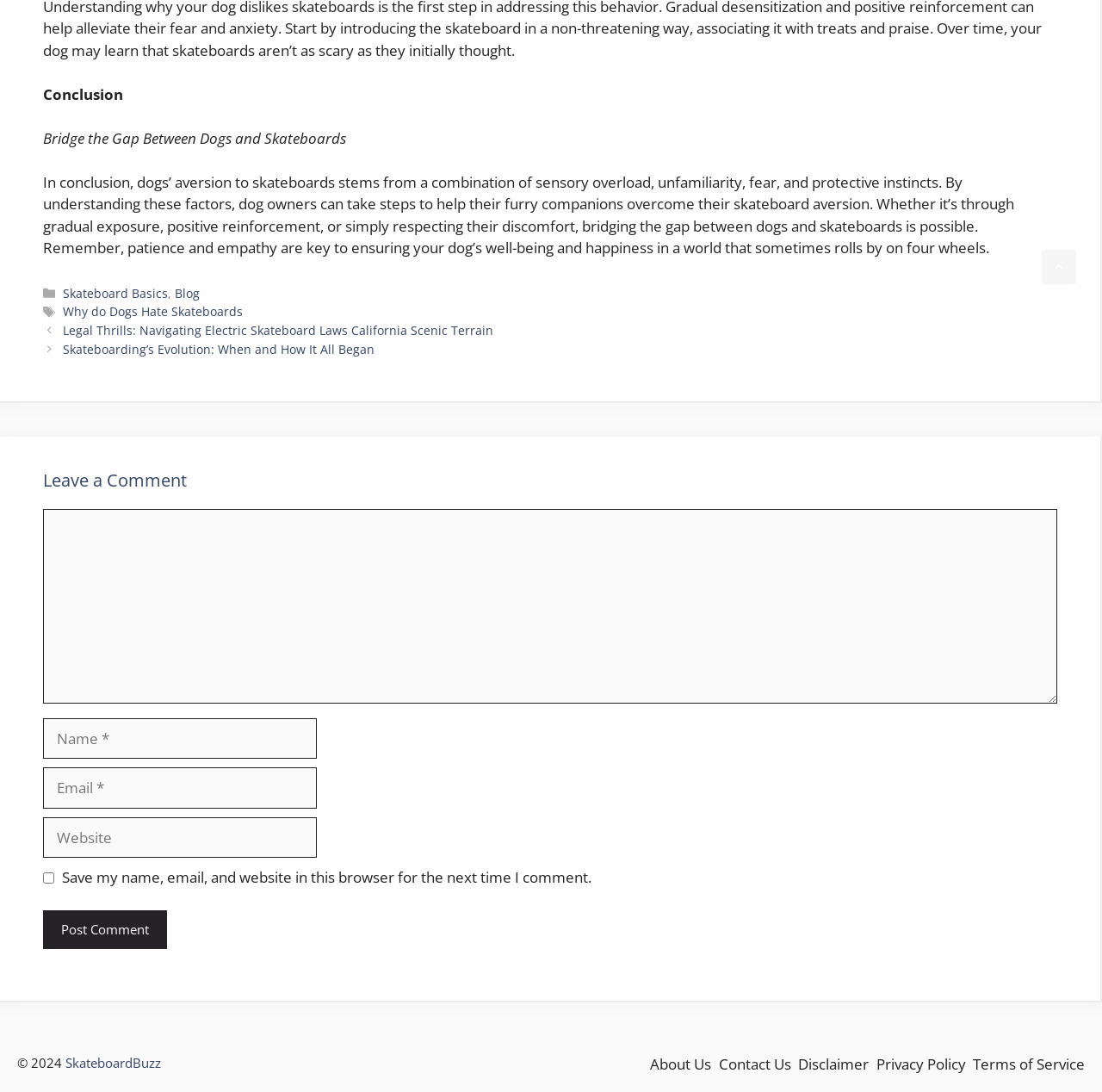Locate the bounding box coordinates of the clickable element to fulfill the following instruction: "Enter your name in the 'Name' field". Provide the coordinates as four float numbers between 0 and 1 in the format [left, top, right, bottom].

[0.039, 0.658, 0.288, 0.695]